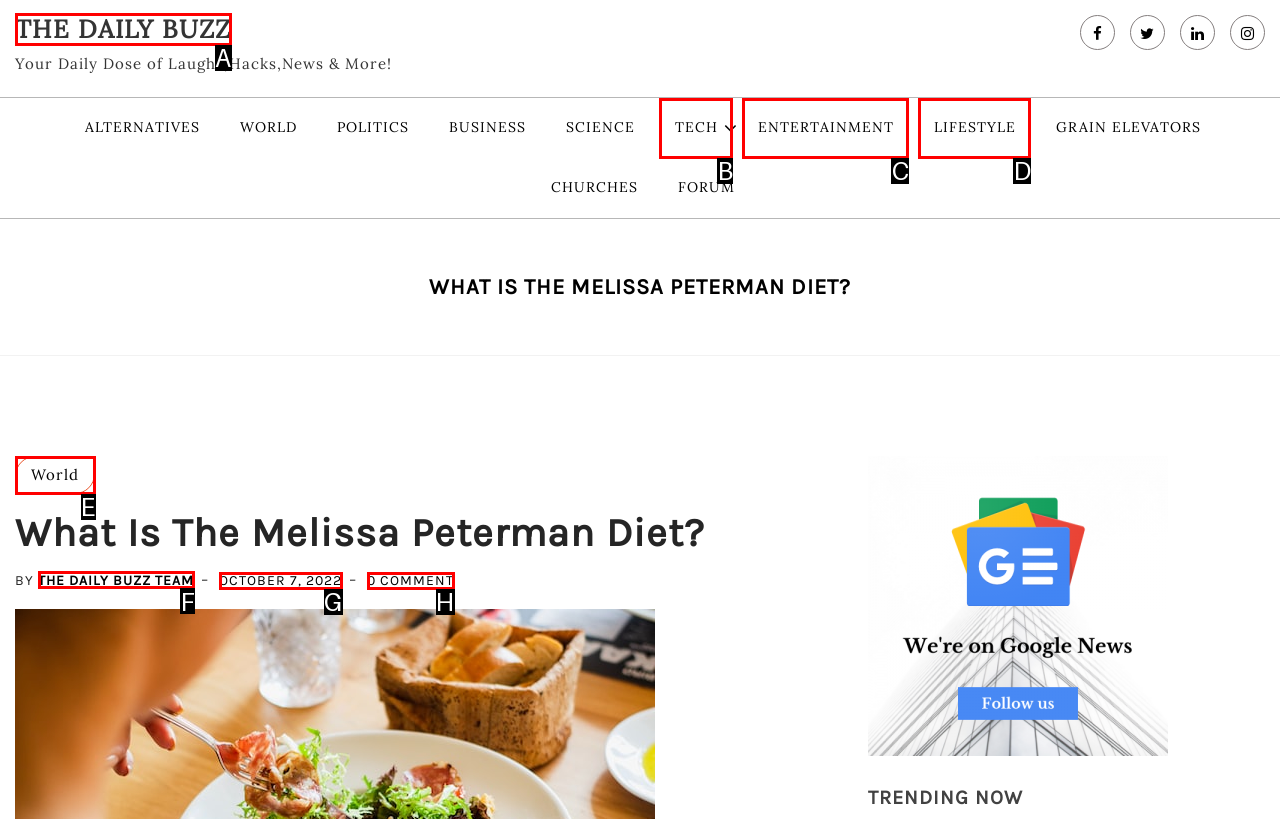Determine the letter of the UI element I should click on to complete the task: view THE DAILY BUZZ TEAM's profile from the provided choices in the screenshot.

F